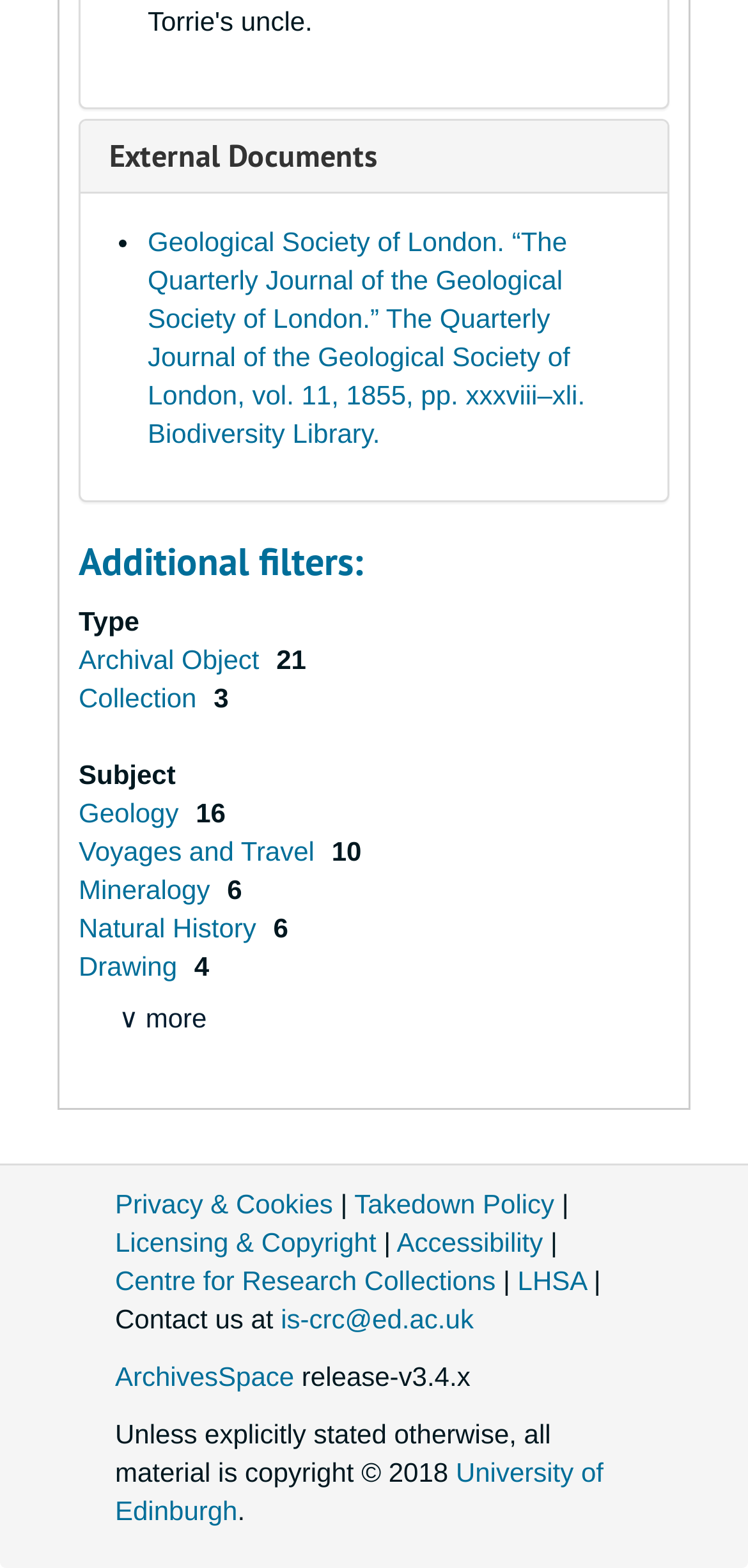Given the description: "Leadership", determine the bounding box coordinates of the UI element. The coordinates should be formatted as four float numbers between 0 and 1, [left, top, right, bottom].

None